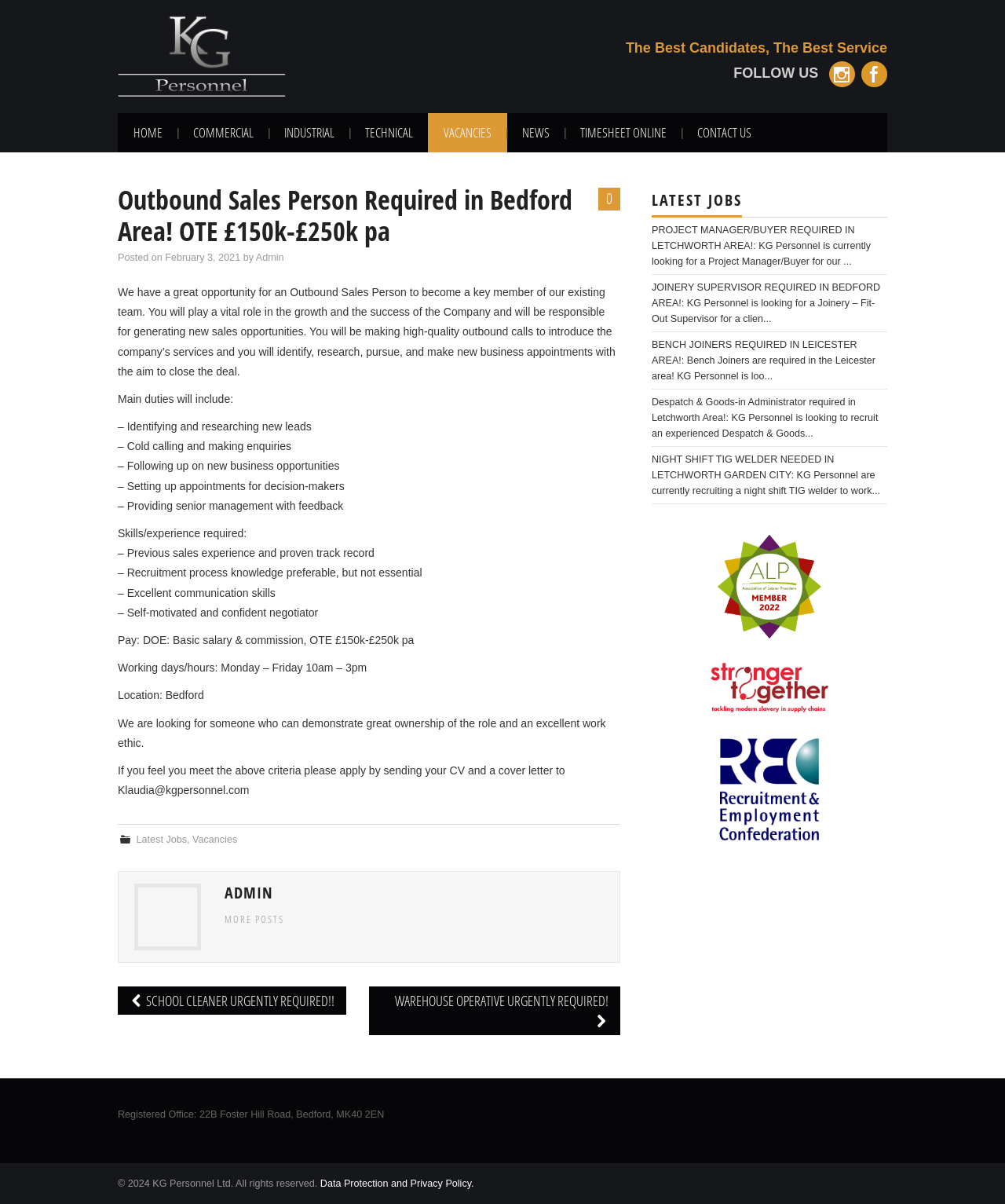Indicate the bounding box coordinates of the element that needs to be clicked to satisfy the following instruction: "Follow KG Personnel Ltd on social media". The coordinates should be four float numbers between 0 and 1, i.e., [left, top, right, bottom].

[0.73, 0.054, 0.814, 0.067]